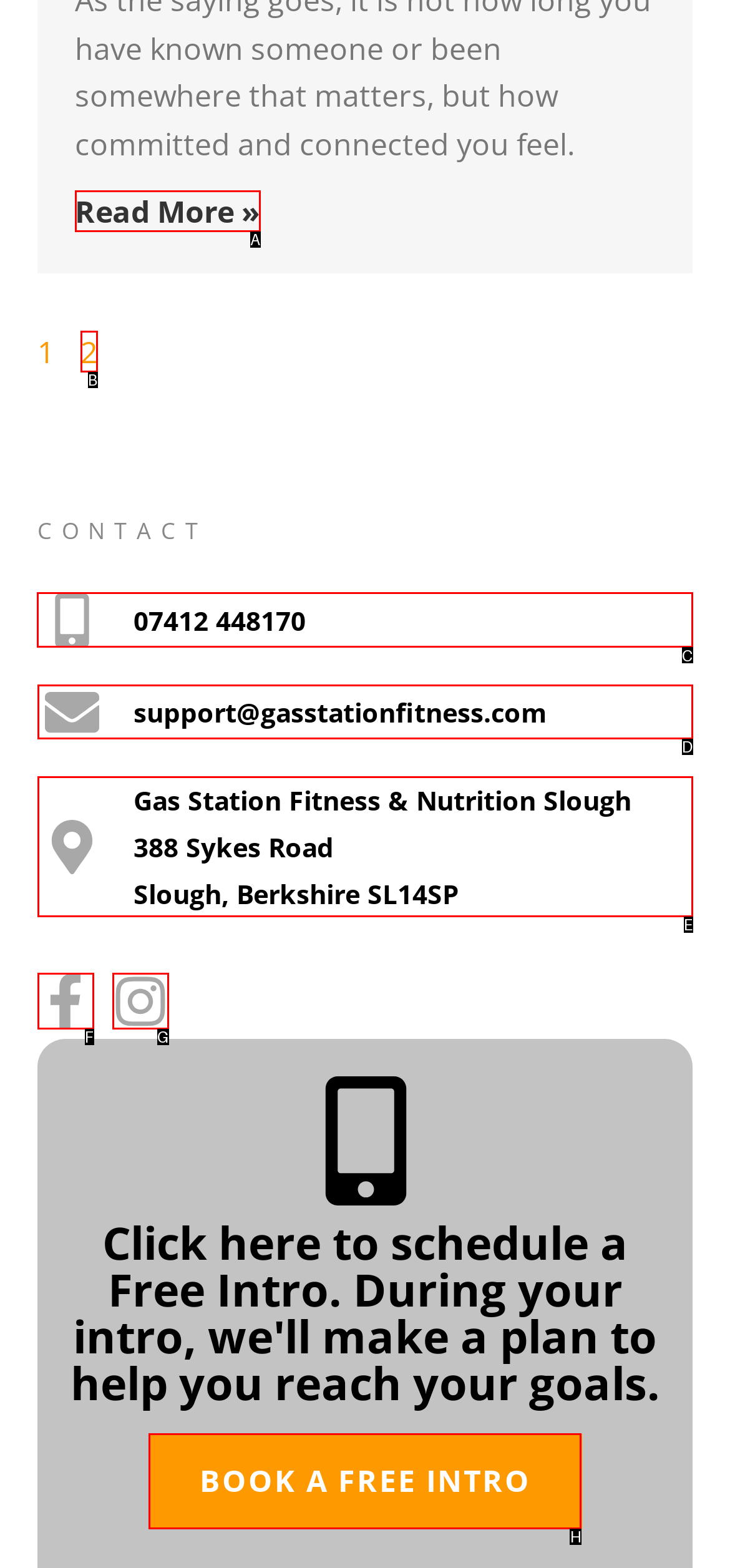Determine which HTML element to click to execute the following task: Call 07412 448170 Answer with the letter of the selected option.

C